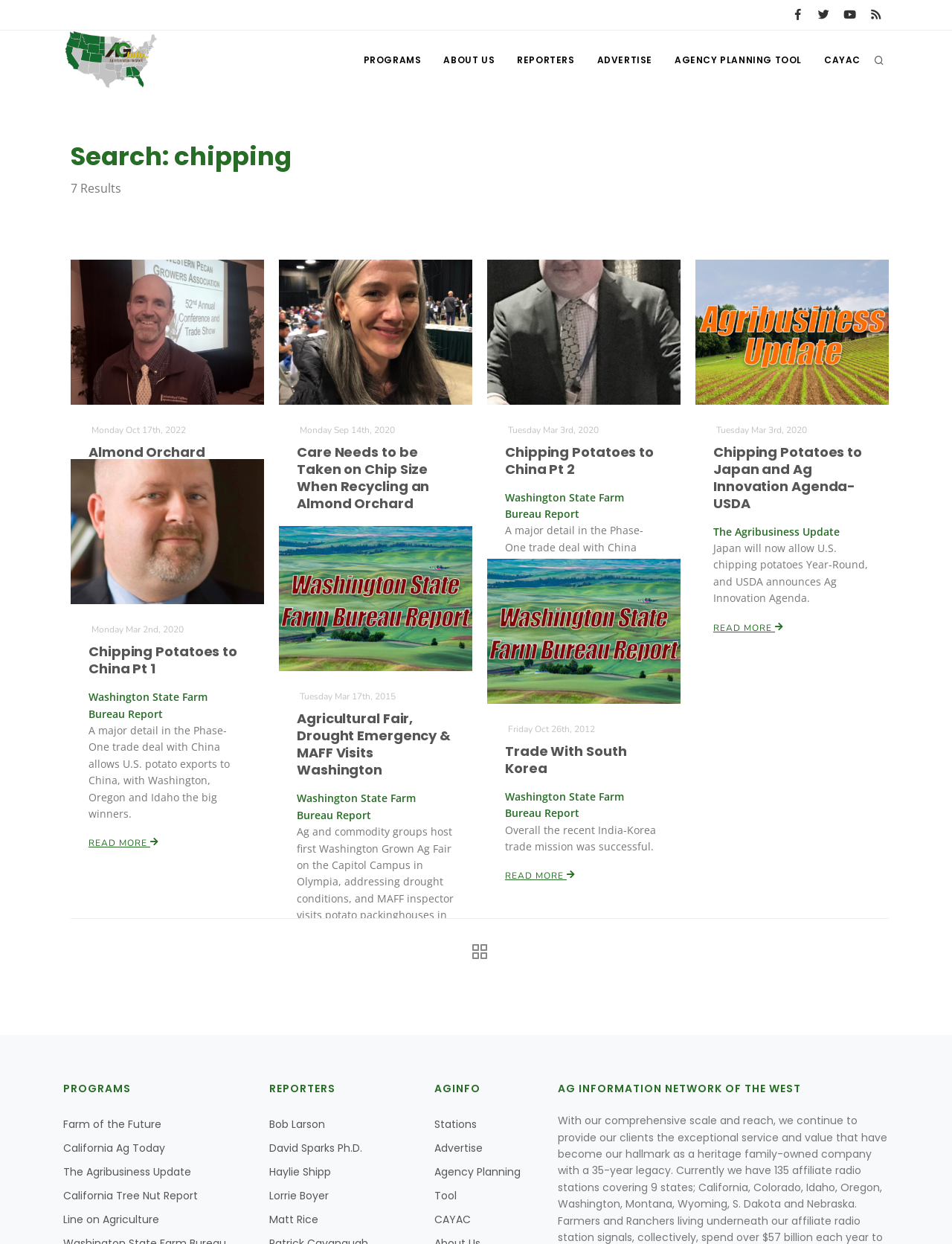Locate the bounding box coordinates of the clickable element to fulfill the following instruction: "Read more about Almond Orchard Recycling Trials in Northern California". Provide the coordinates as four float numbers between 0 and 1 in the format [left, top, right, bottom].

[0.093, 0.356, 0.235, 0.398]